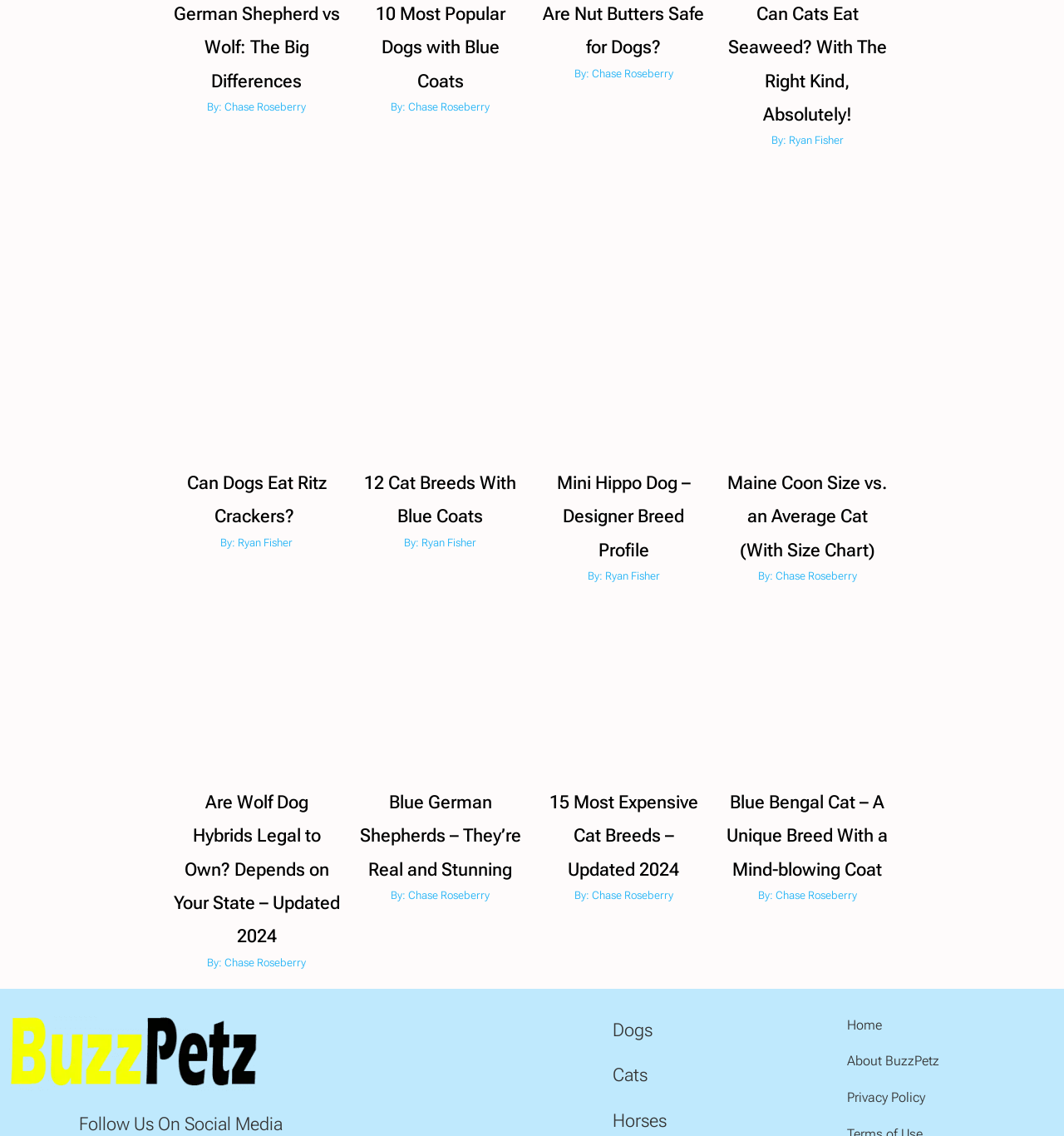Locate the bounding box coordinates of the clickable region to complete the following instruction: "View EVENTS."

None